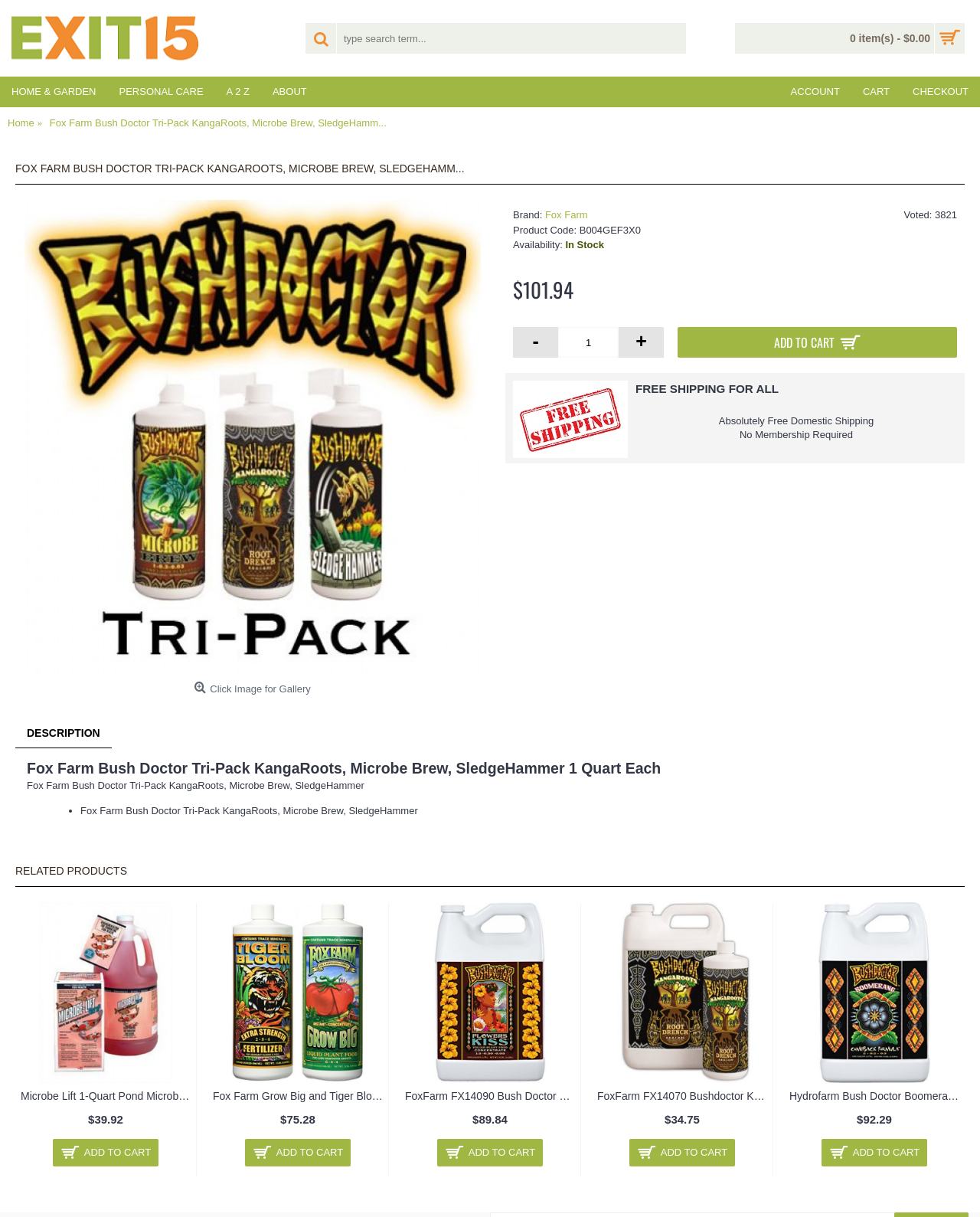Find the bounding box of the element with the following description: "Personal Care". The coordinates must be four float numbers between 0 and 1, formatted as [left, top, right, bottom].

[0.11, 0.063, 0.219, 0.088]